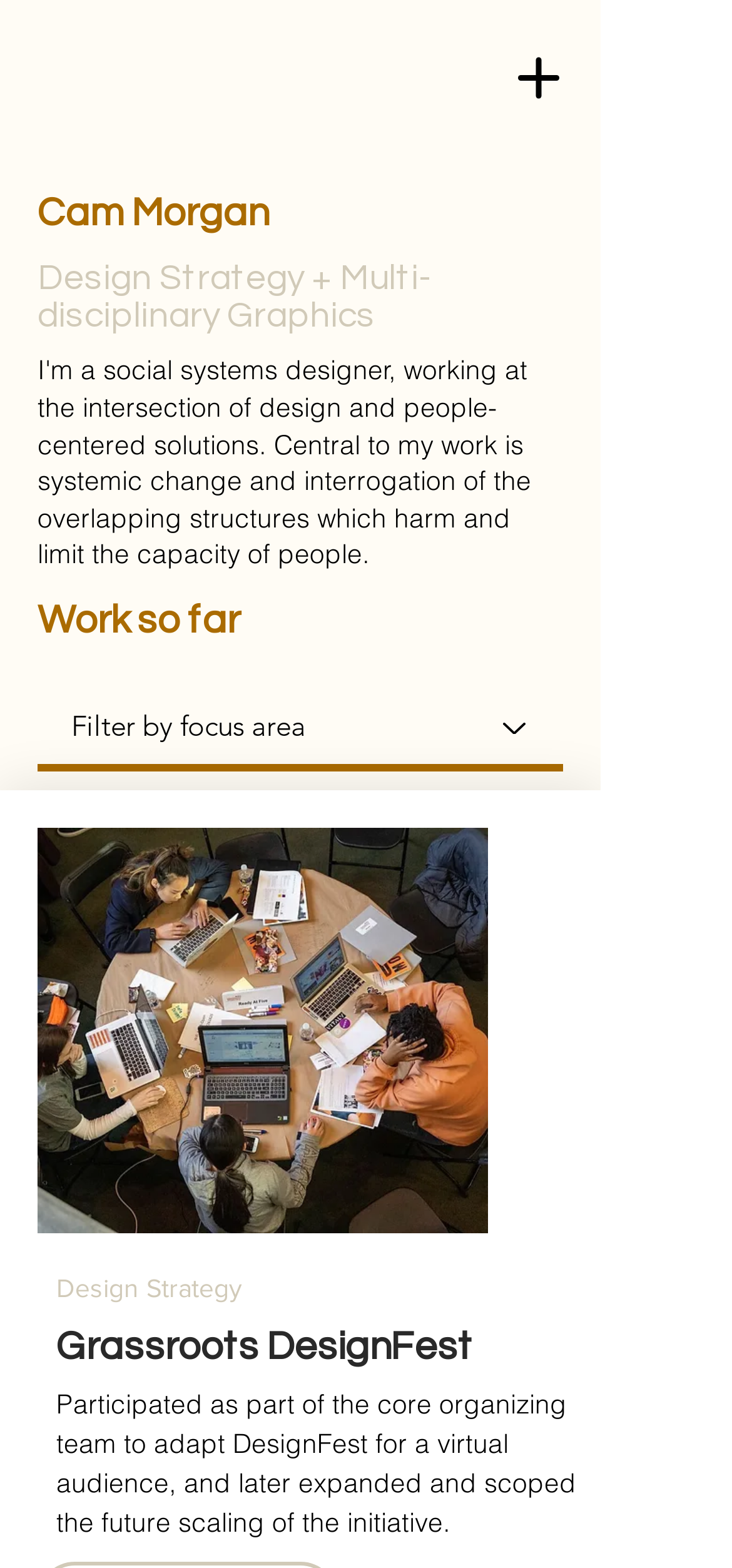What is the purpose of the combobox on the webpage?
Using the image, elaborate on the answer with as much detail as possible.

The answer can be inferred by looking at the combobox element which has a popup menu, indicating that it is used to select options or make choices.